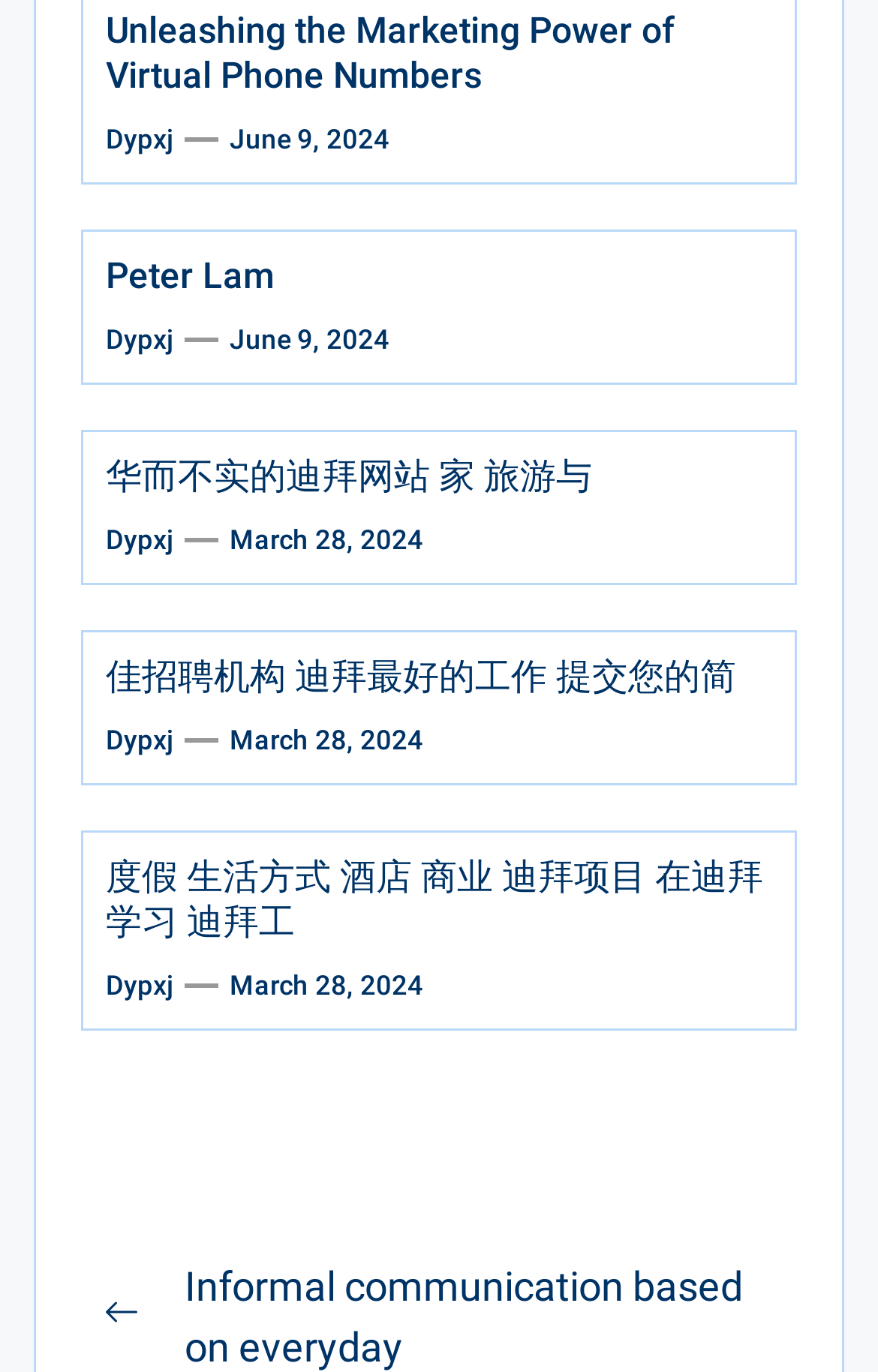What is the author of the third article? From the image, respond with a single word or brief phrase.

Peter Lam